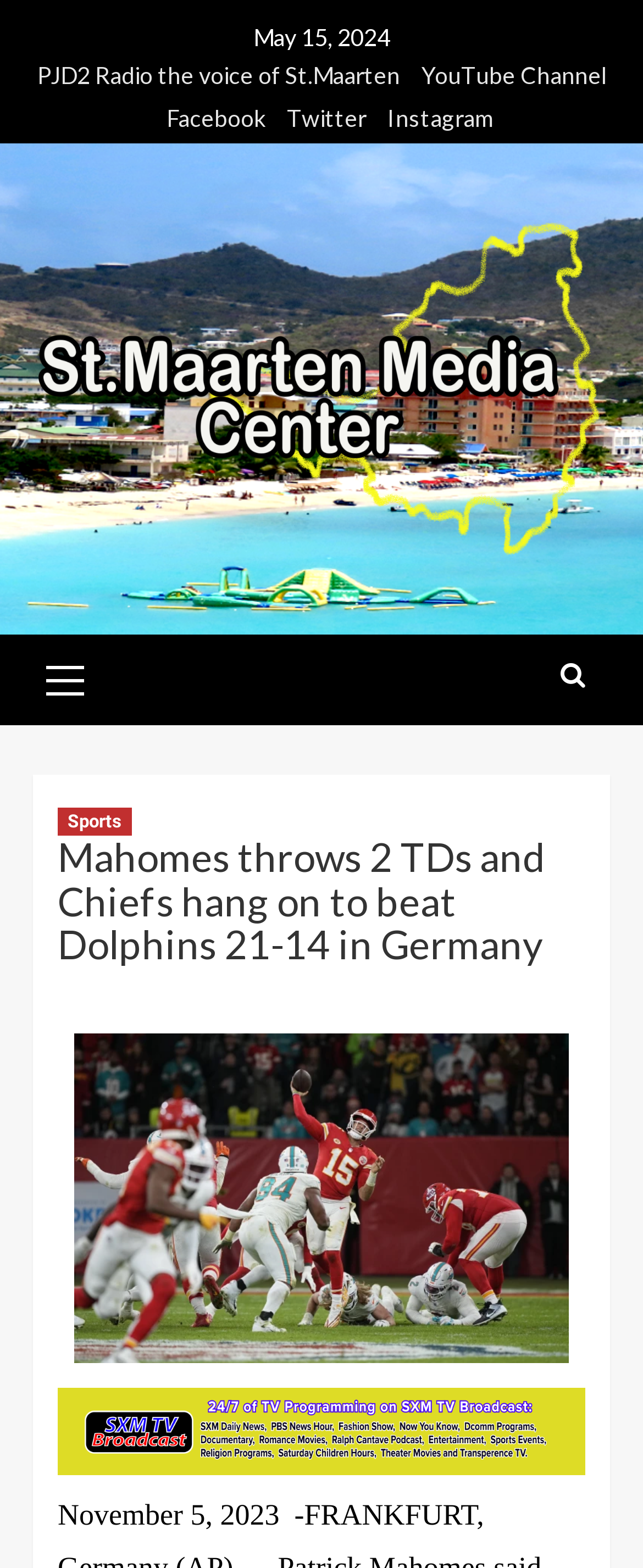Identify the bounding box for the described UI element: "January 26, 2020January 27, 2020".

None